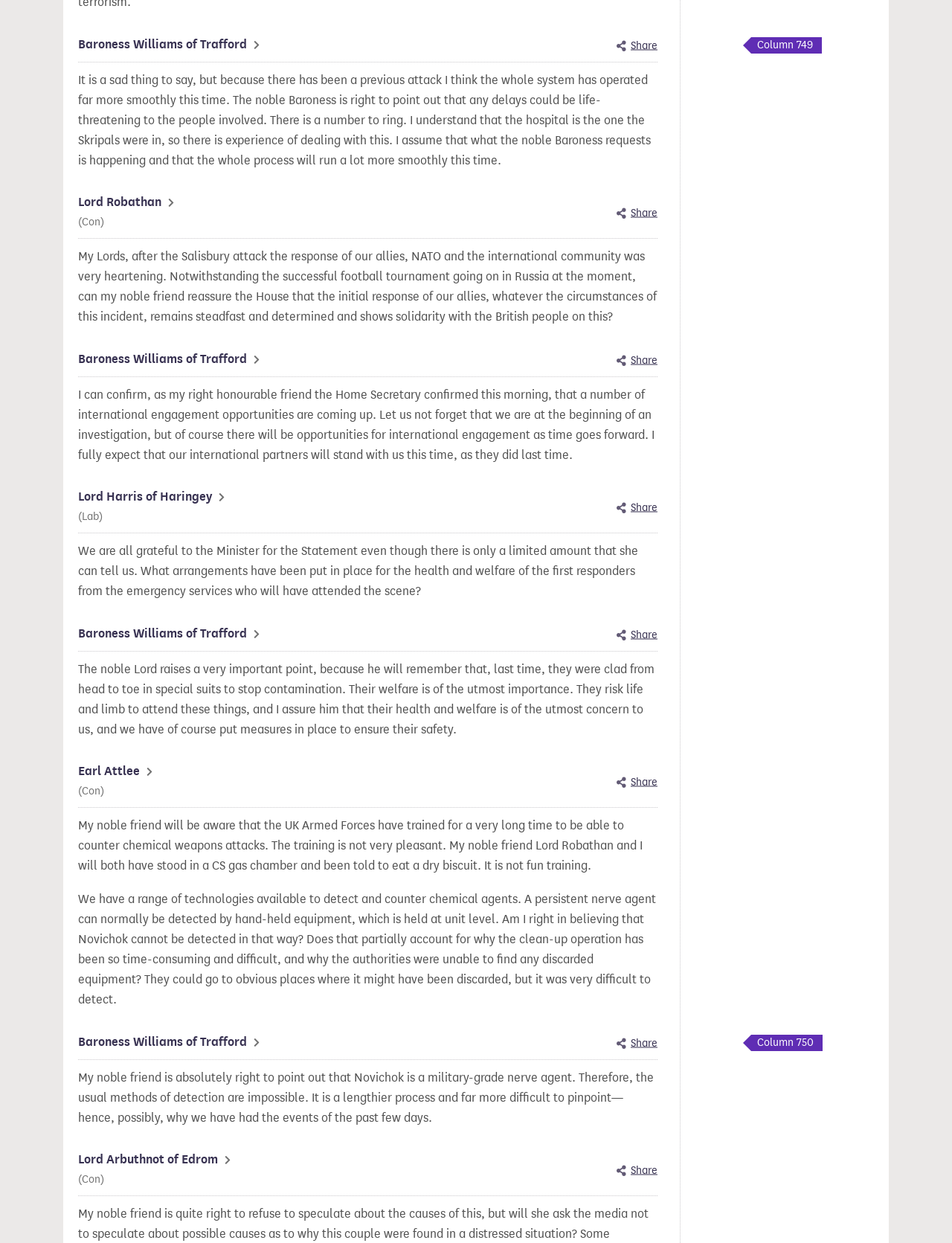Identify the bounding box coordinates for the element you need to click to achieve the following task: "Share this specific contribution". The coordinates must be four float values ranging from 0 to 1, formatted as [left, top, right, bottom].

[0.648, 0.03, 0.691, 0.044]